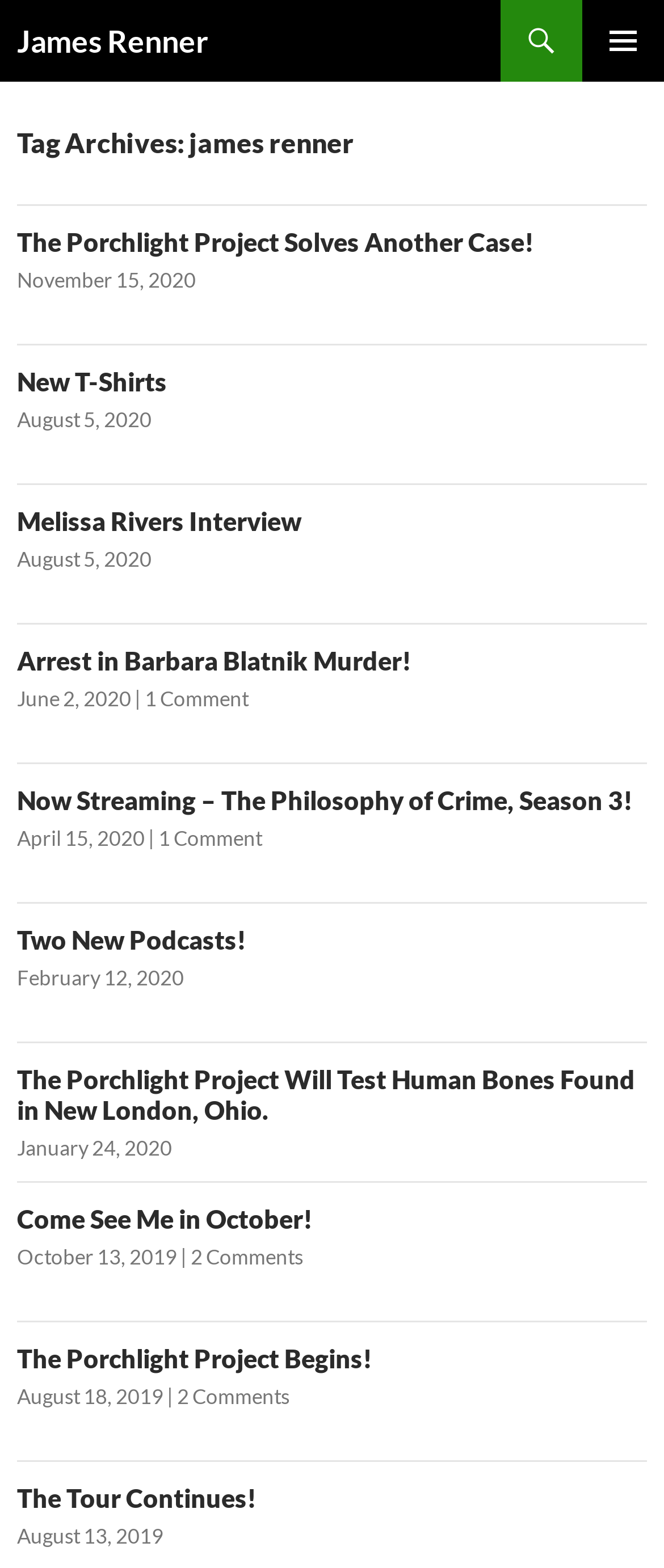Locate the bounding box of the user interface element based on this description: "New T-Shirts".

[0.026, 0.233, 0.251, 0.253]